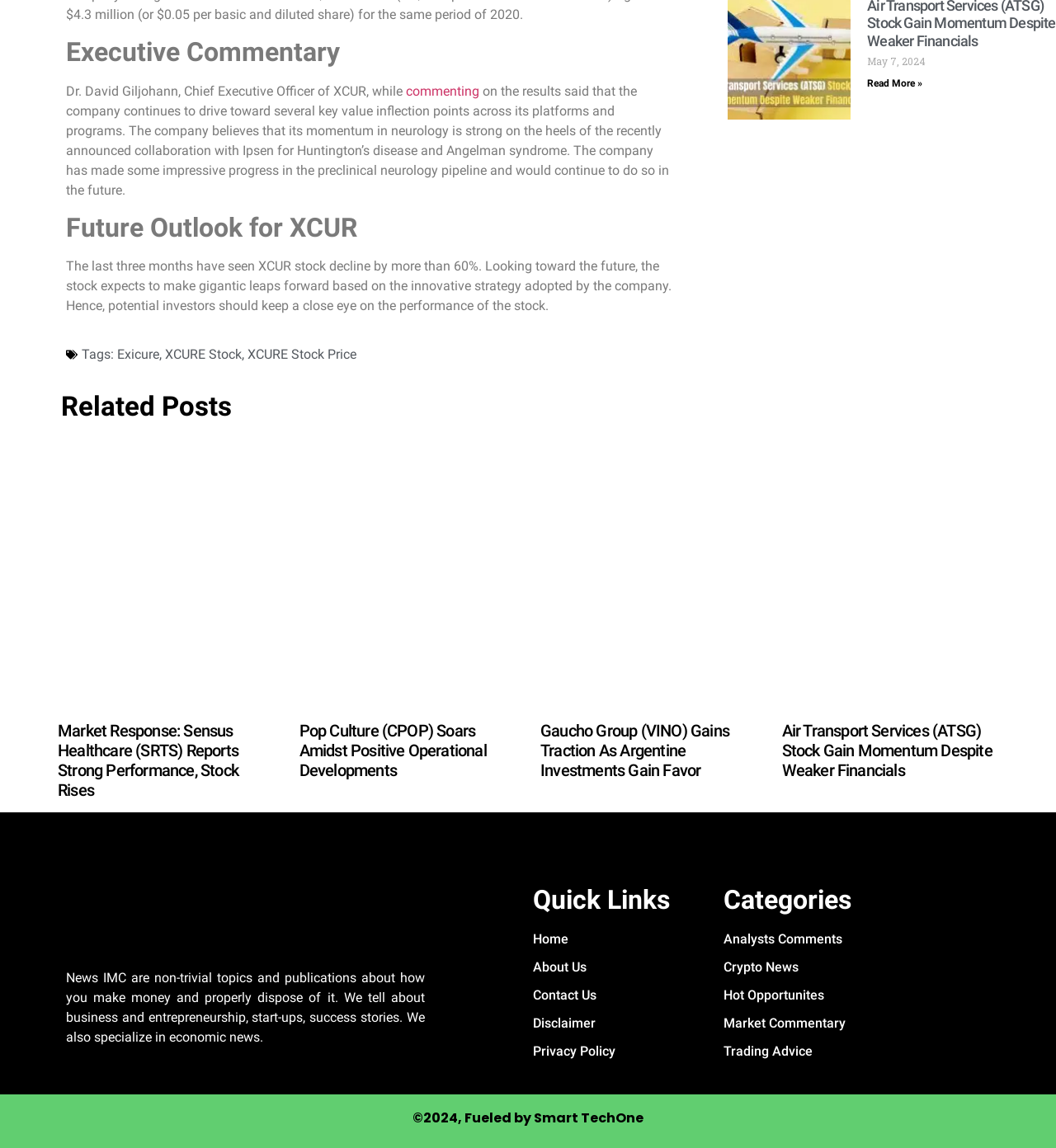Pinpoint the bounding box coordinates of the area that must be clicked to complete this instruction: "View related post about Market Response: Sensus Healthcare (SRTS) Reports Strong Performance, Stock Rises".

[0.055, 0.628, 0.226, 0.697]